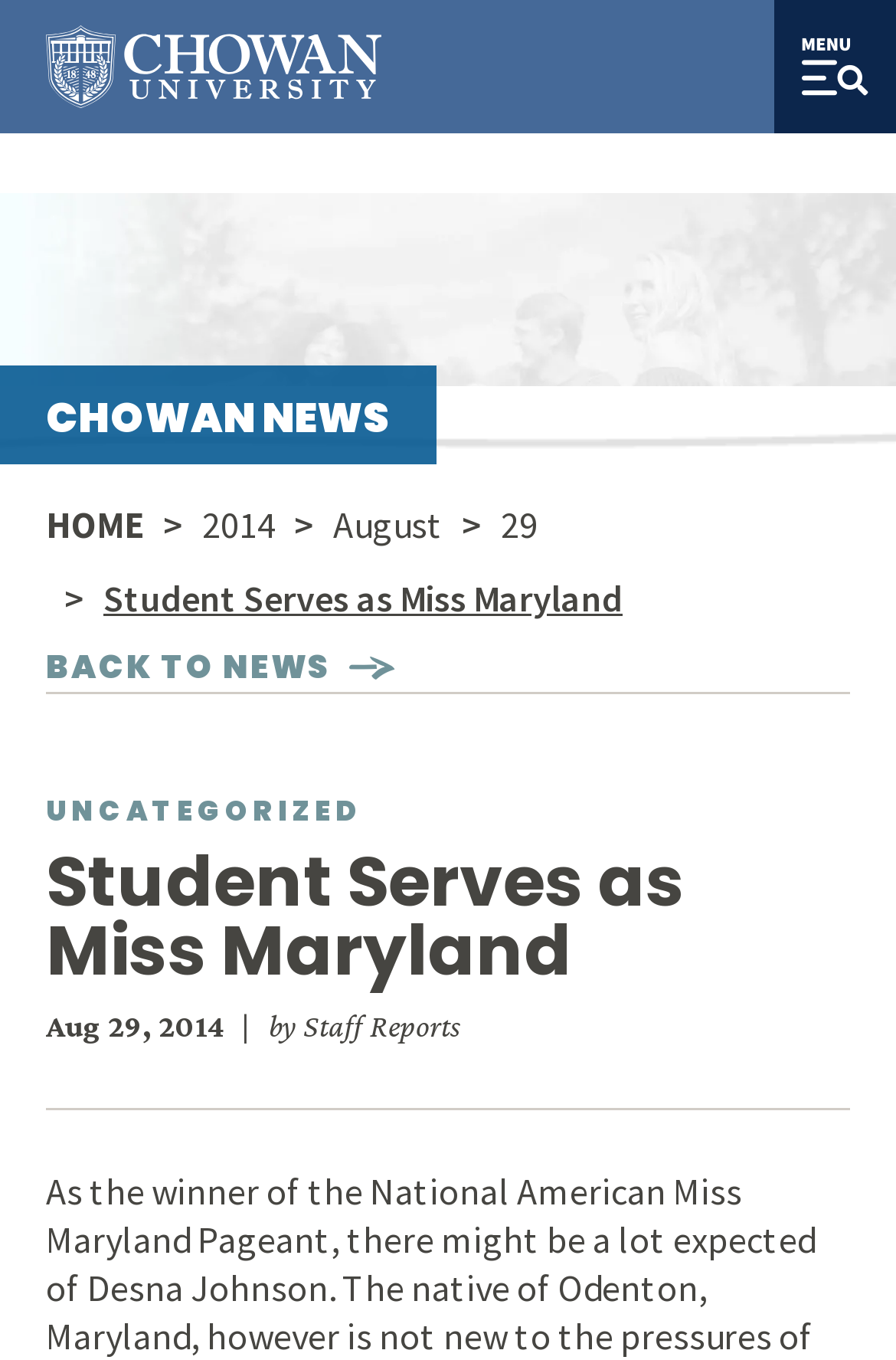Use a single word or phrase to respond to the question:
What is the category of the news article?

UNCATEGORIZED